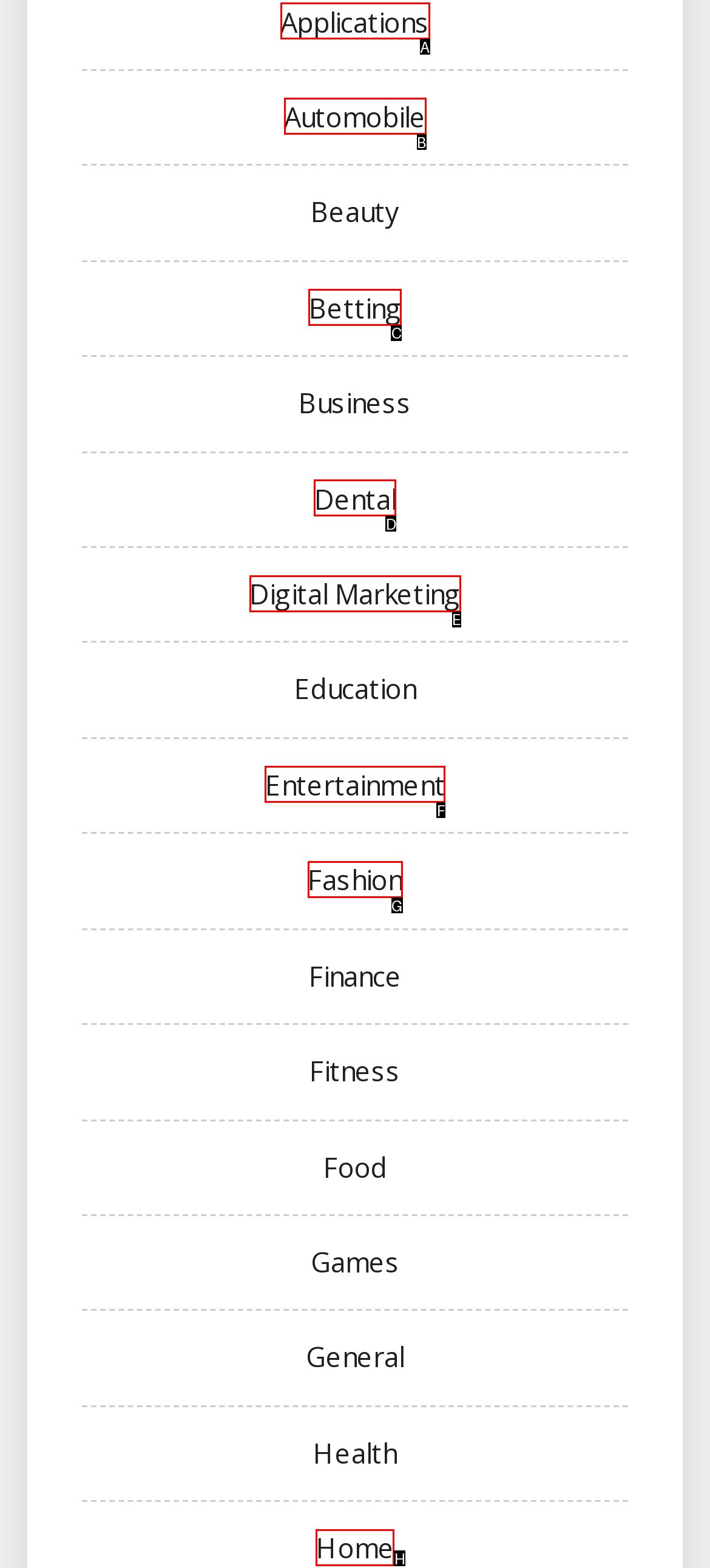Tell me the letter of the HTML element that best matches the description: Digital Marketing from the provided options.

E